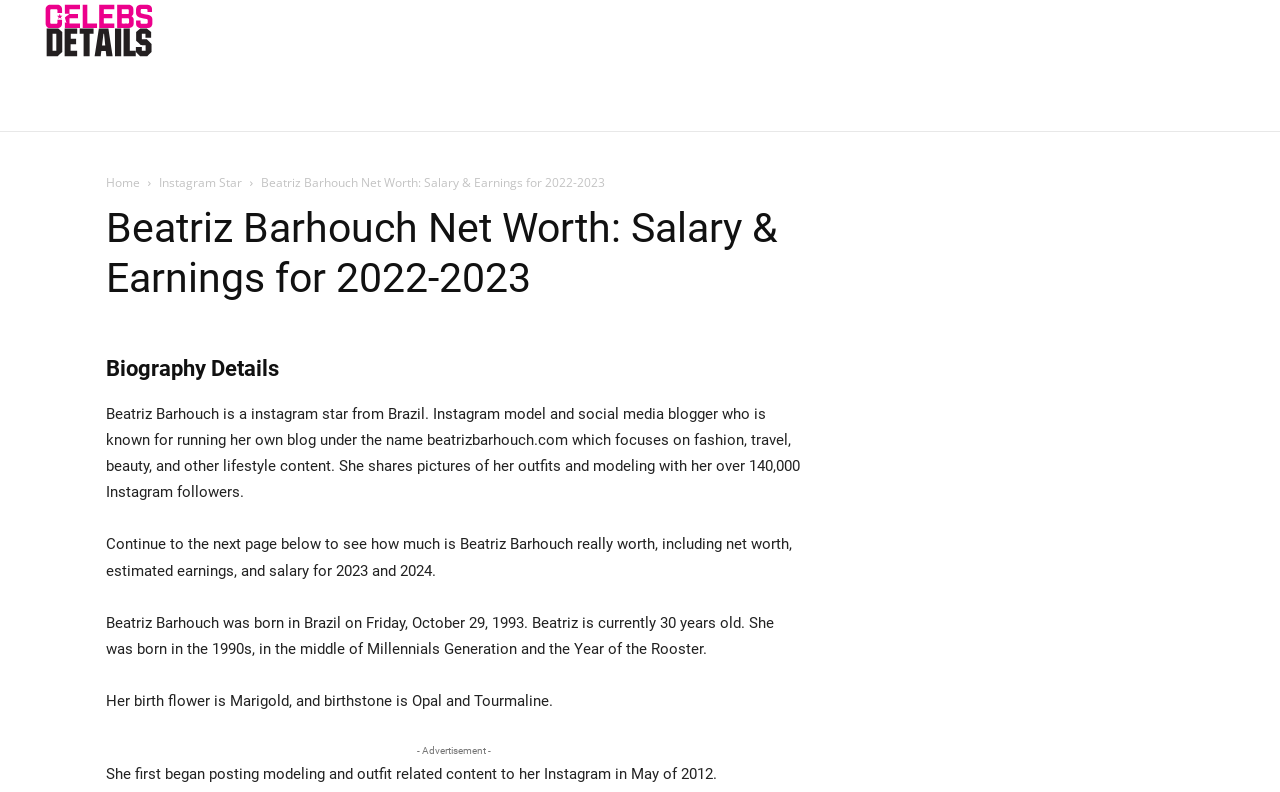Determine the bounding box coordinates of the element's region needed to click to follow the instruction: "Click on ENTERTAINMENT". Provide these coordinates as four float numbers between 0 and 1, formatted as [left, top, right, bottom].

[0.034, 0.087, 0.154, 0.166]